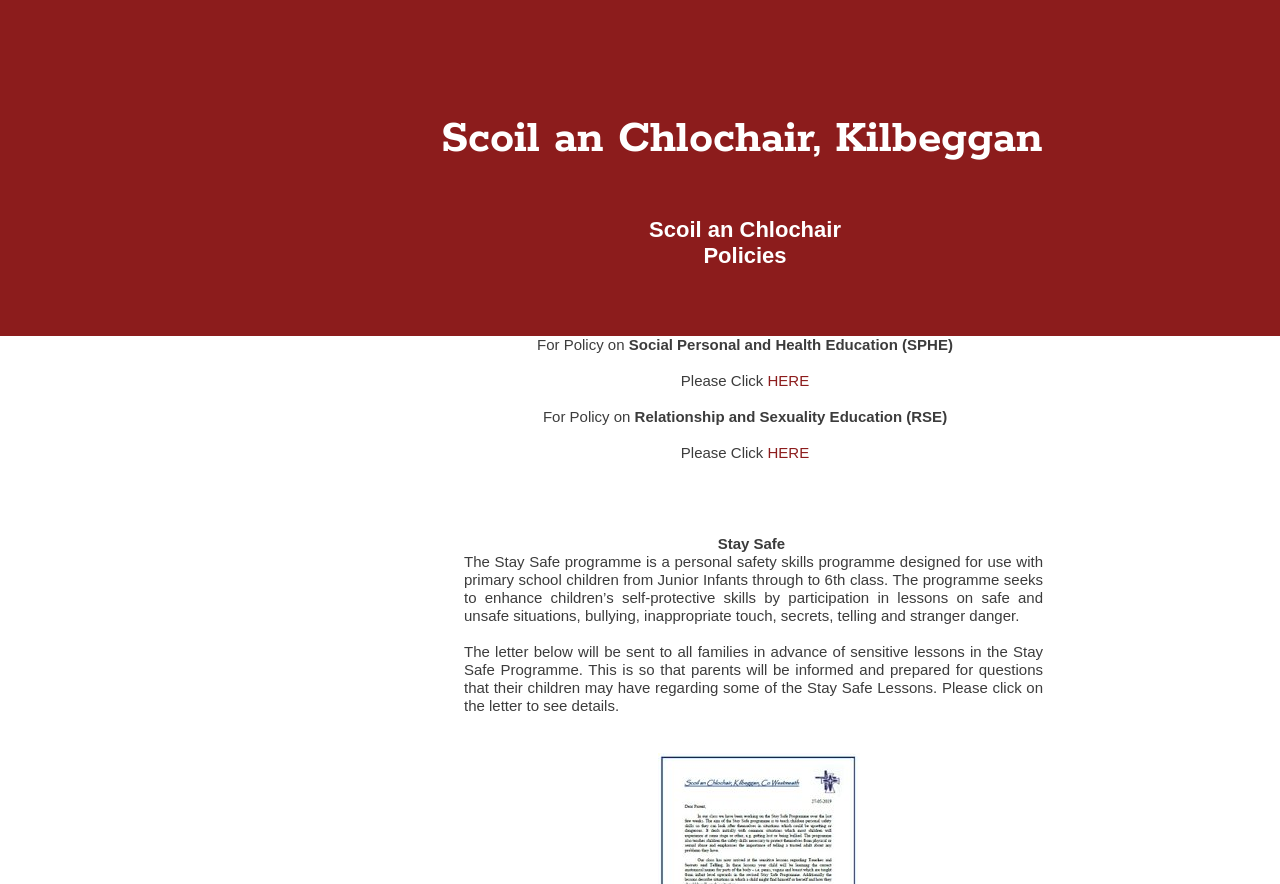Please respond to the question using a single word or phrase:
What is the purpose of the Stay Safe programme?

To enhance children's self-protective skills